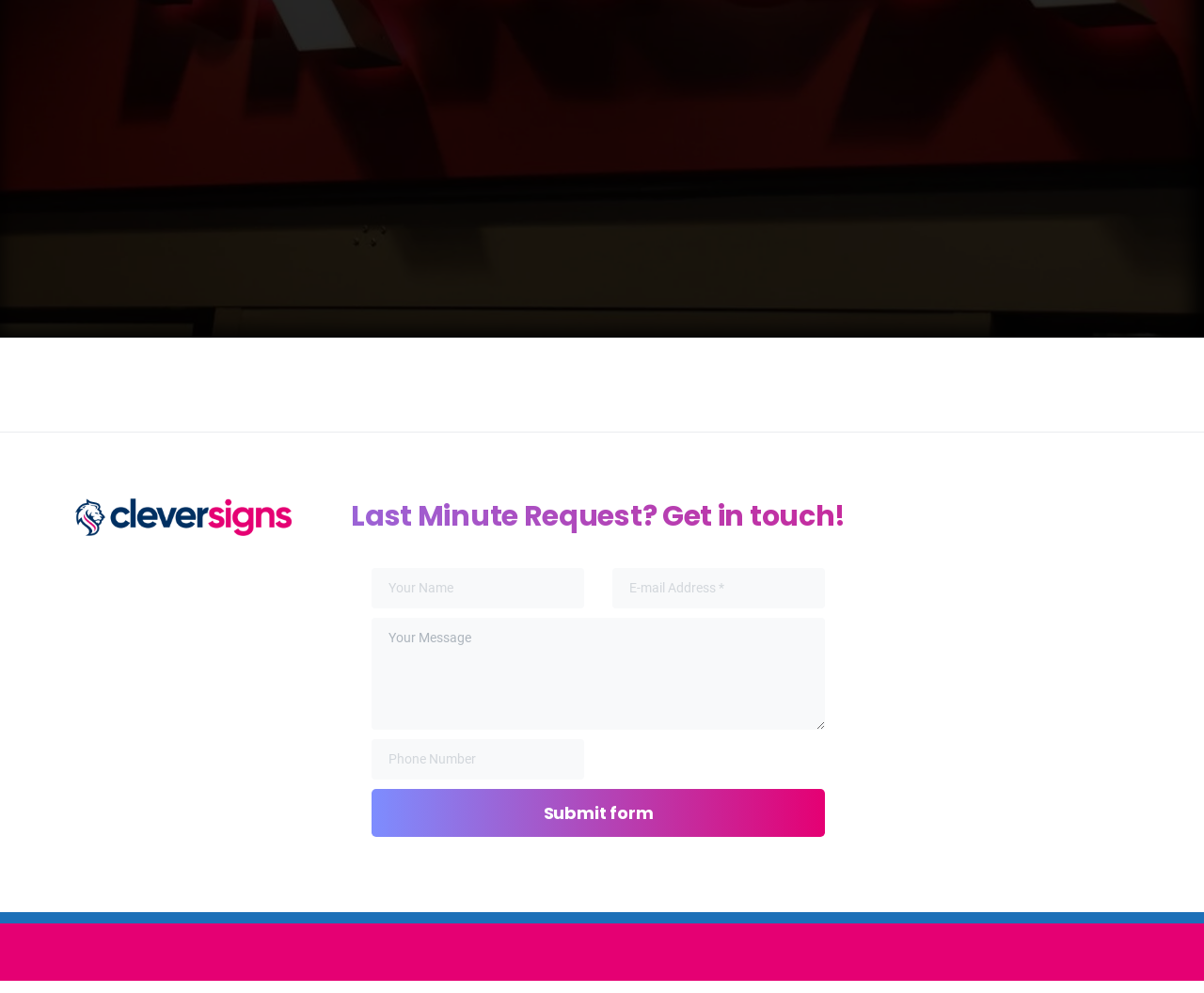Pinpoint the bounding box coordinates of the clickable element needed to complete the instruction: "view demo site". The coordinates should be provided as four float numbers between 0 and 1: [left, top, right, bottom].

None